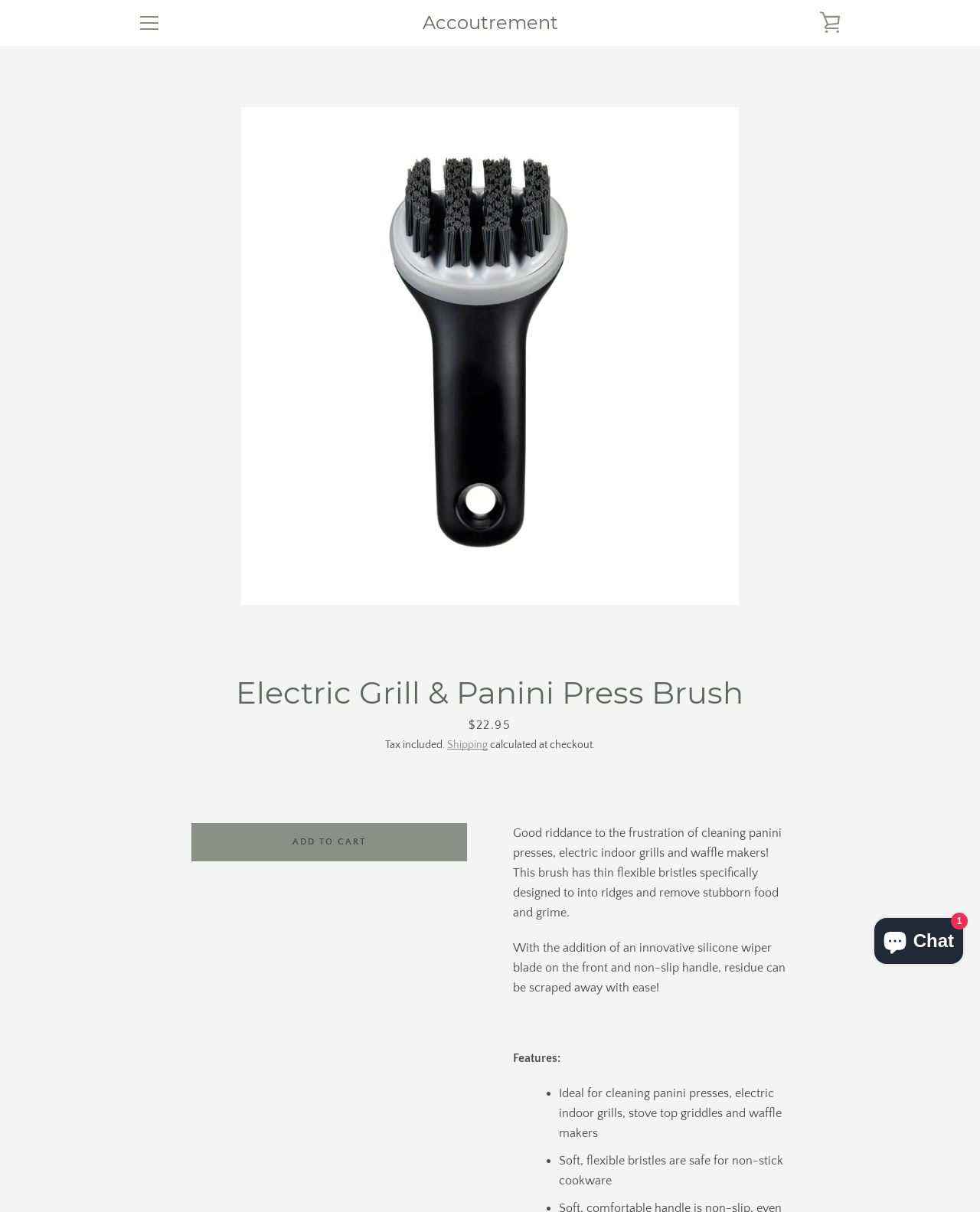What is the purpose of the brush?
Please provide a single word or phrase as your answer based on the image.

Cleaning panini presses, electric indoor grills and waffle makers